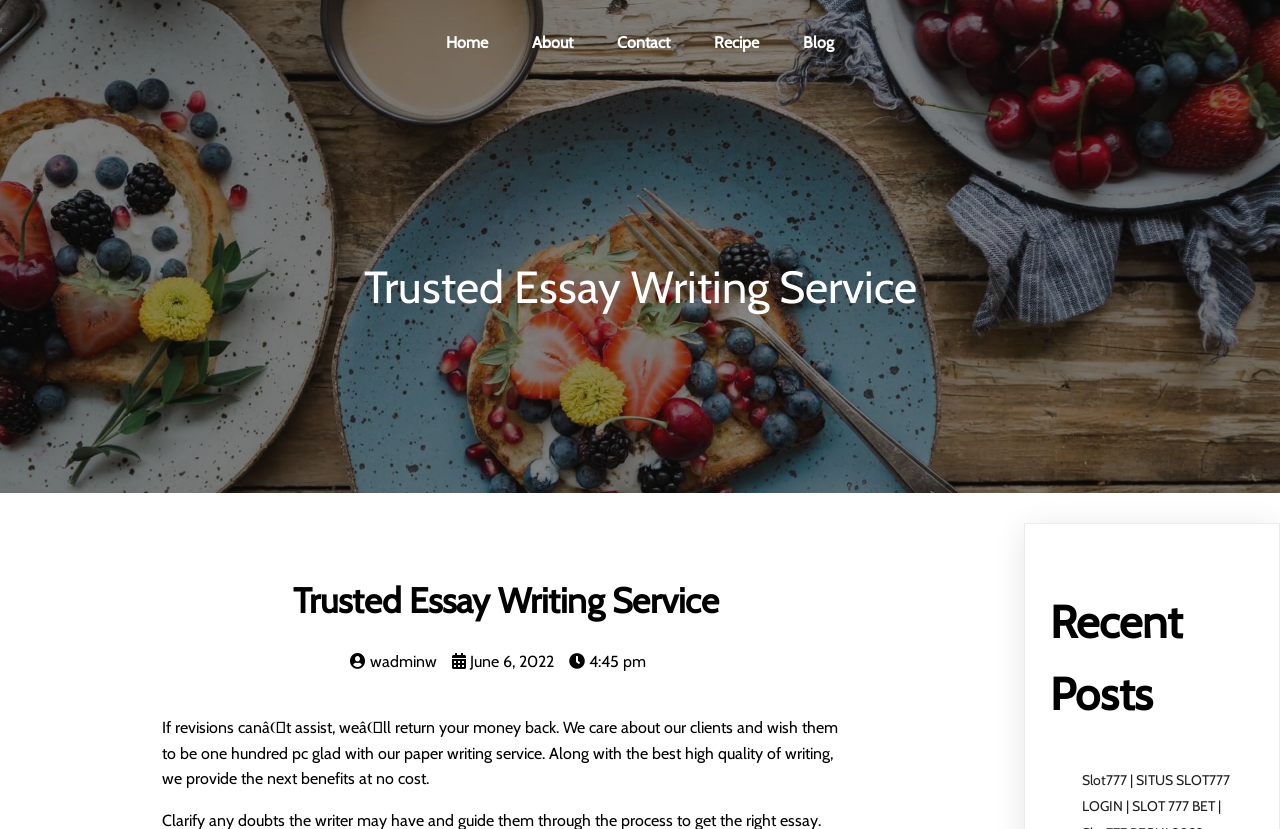Could you provide the bounding box coordinates for the portion of the screen to click to complete this instruction: "check contact information"?

[0.466, 0.03, 0.539, 0.073]